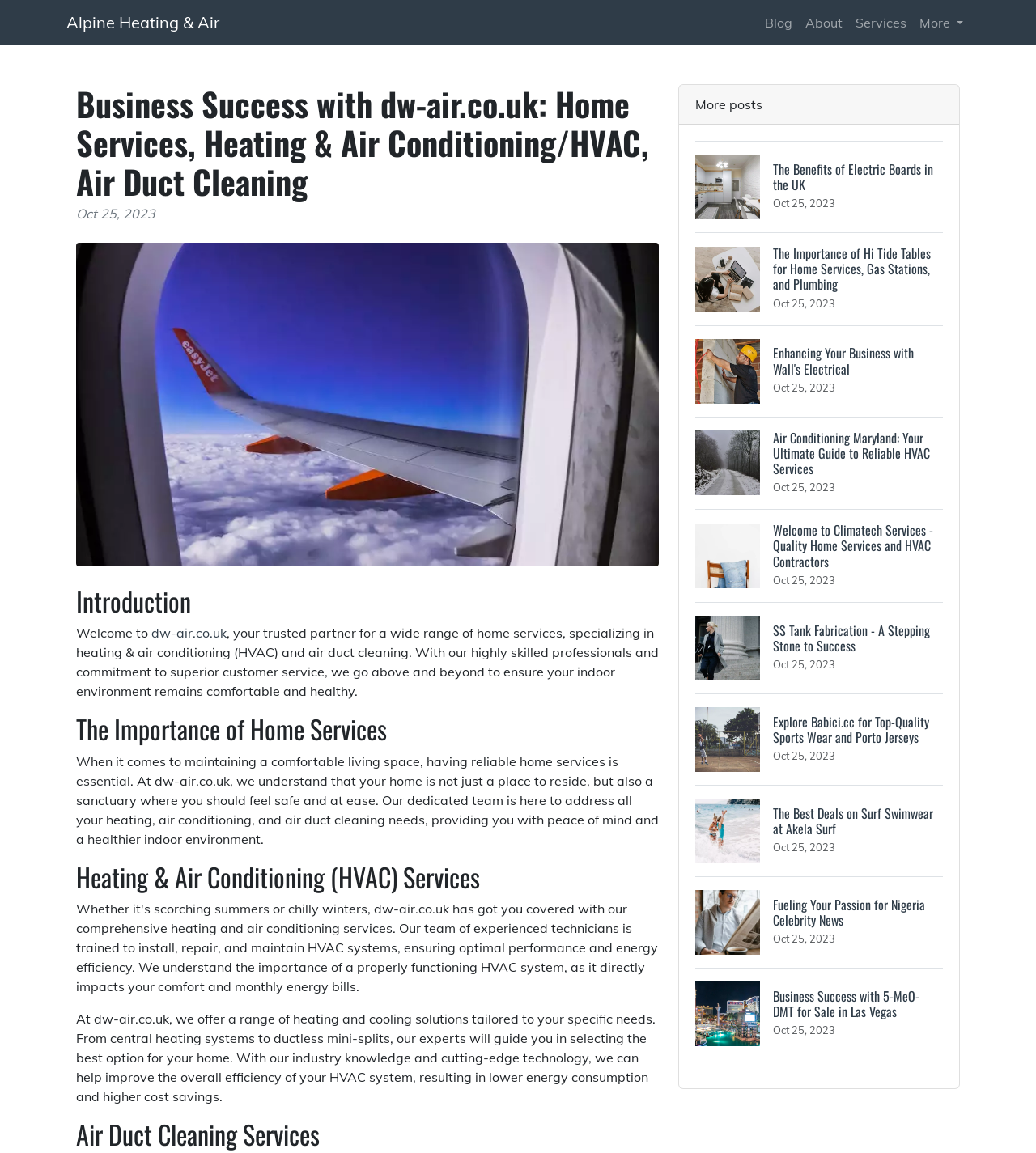Find the bounding box coordinates of the element I should click to carry out the following instruction: "View more".

[0.881, 0.006, 0.936, 0.034]